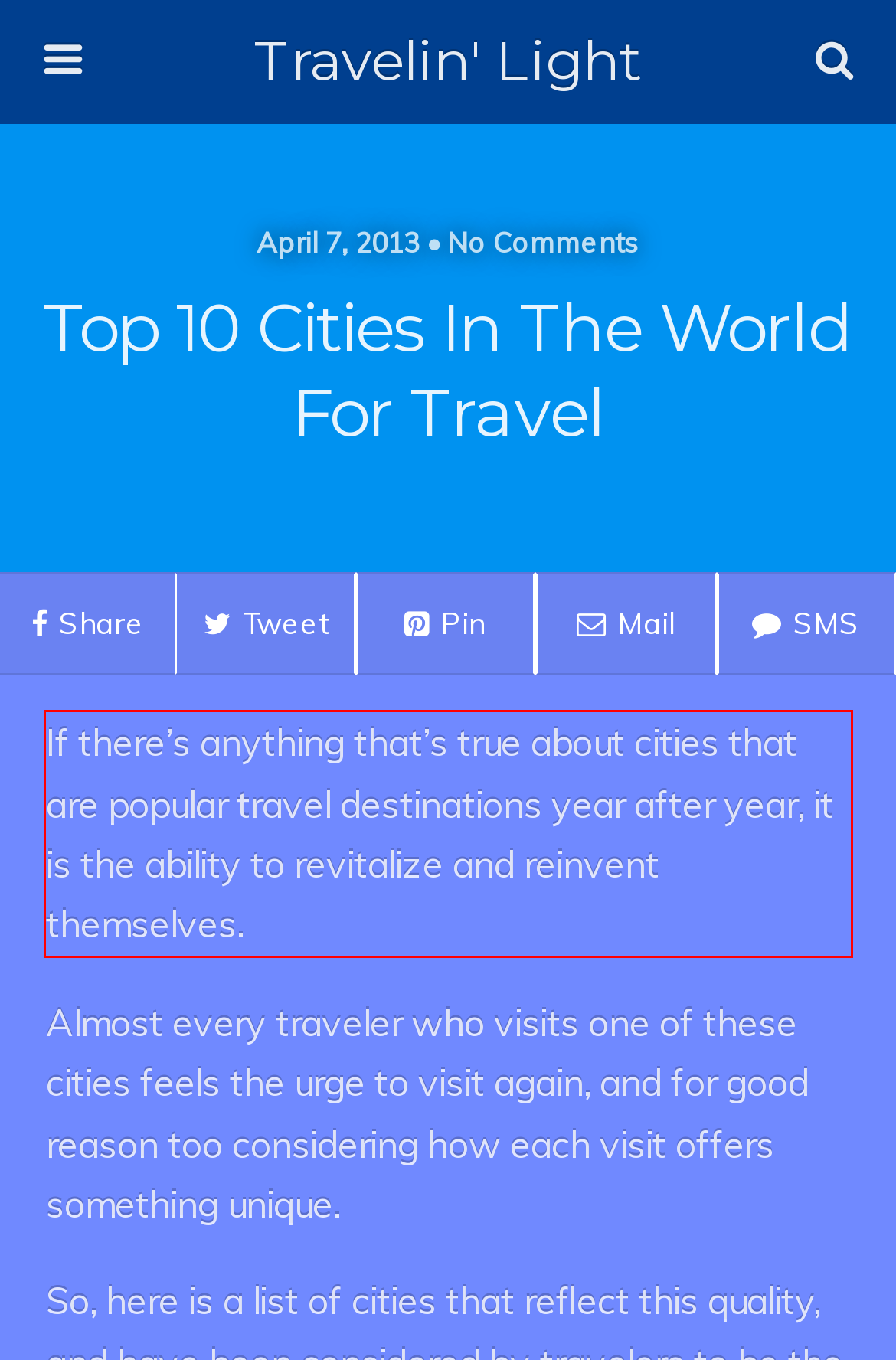Please identify and extract the text content from the UI element encased in a red bounding box on the provided webpage screenshot.

If there’s anything that’s true about cities that are popular travel destinations year after year, it is the ability to revitalize and reinvent themselves.